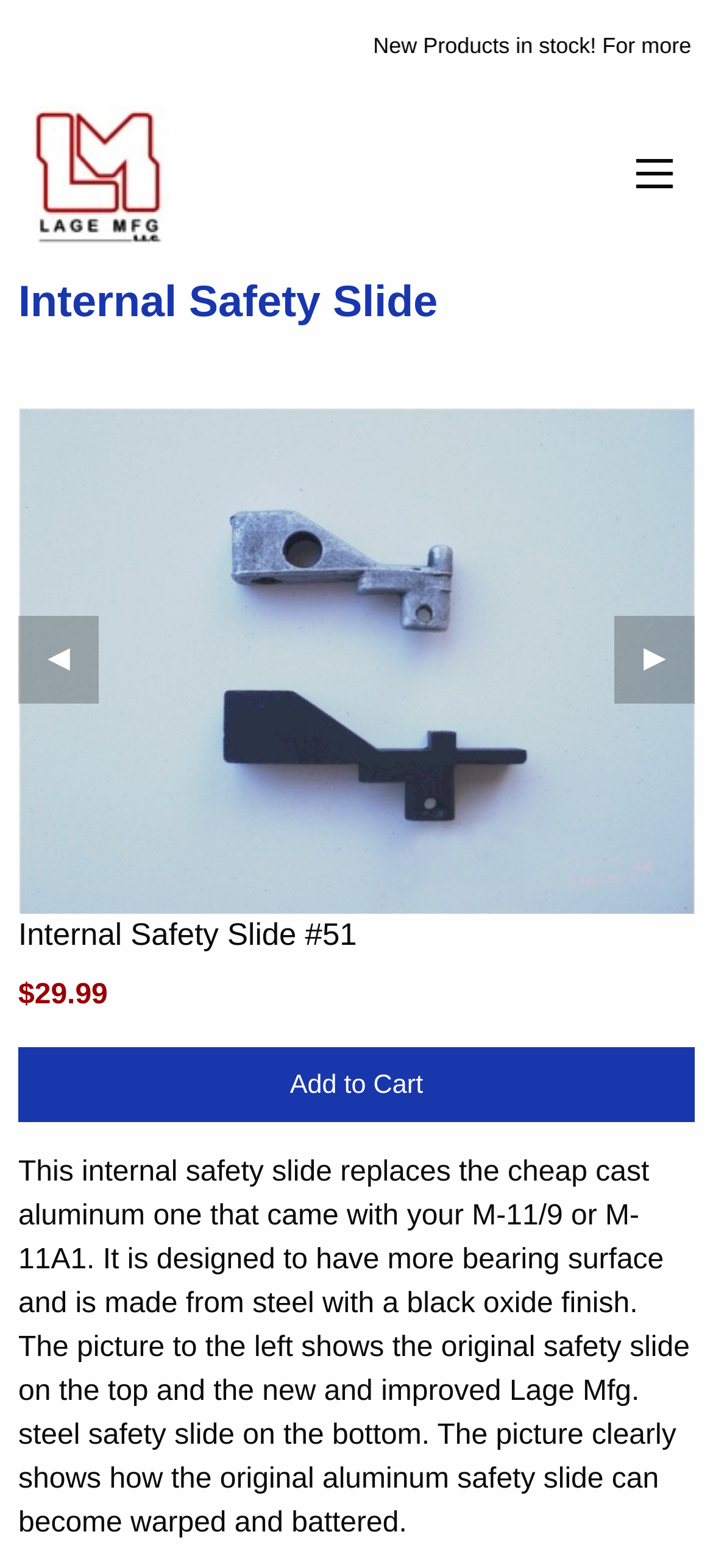Please answer the following question using a single word or phrase: What is the price of the internal safety slide?

$29.99